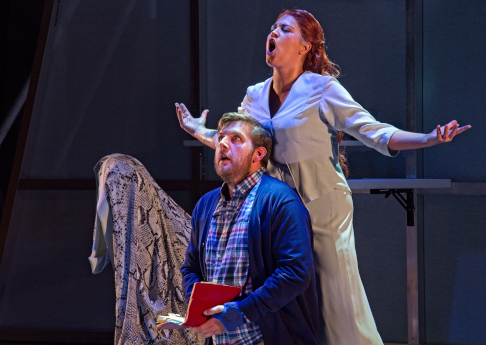Respond to the following question with a brief word or phrase:
How many main characters are in the scene?

two